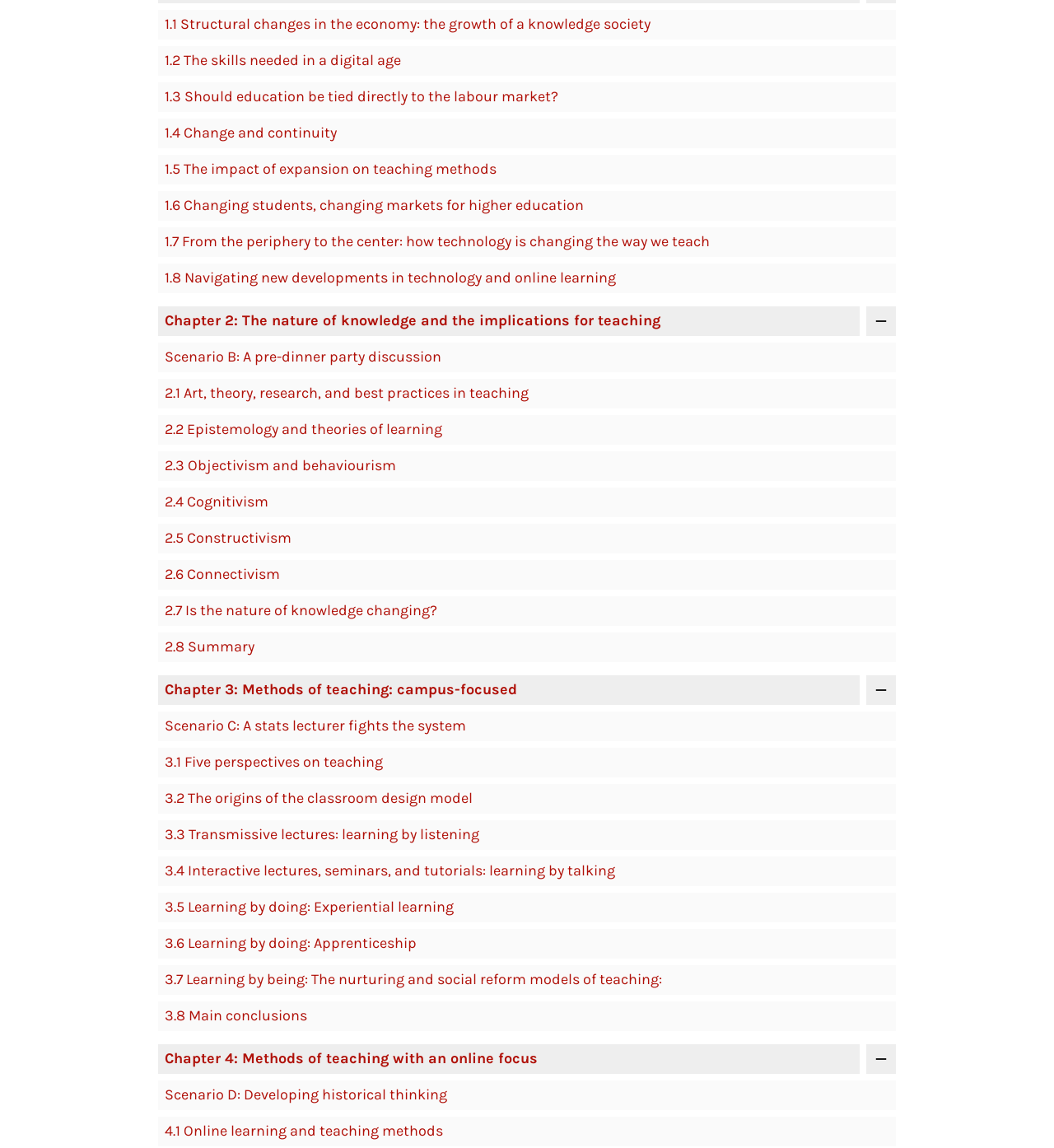Give a concise answer using only one word or phrase for this question:
What is the topic of section 2.7?

Is the nature of knowledge changing?